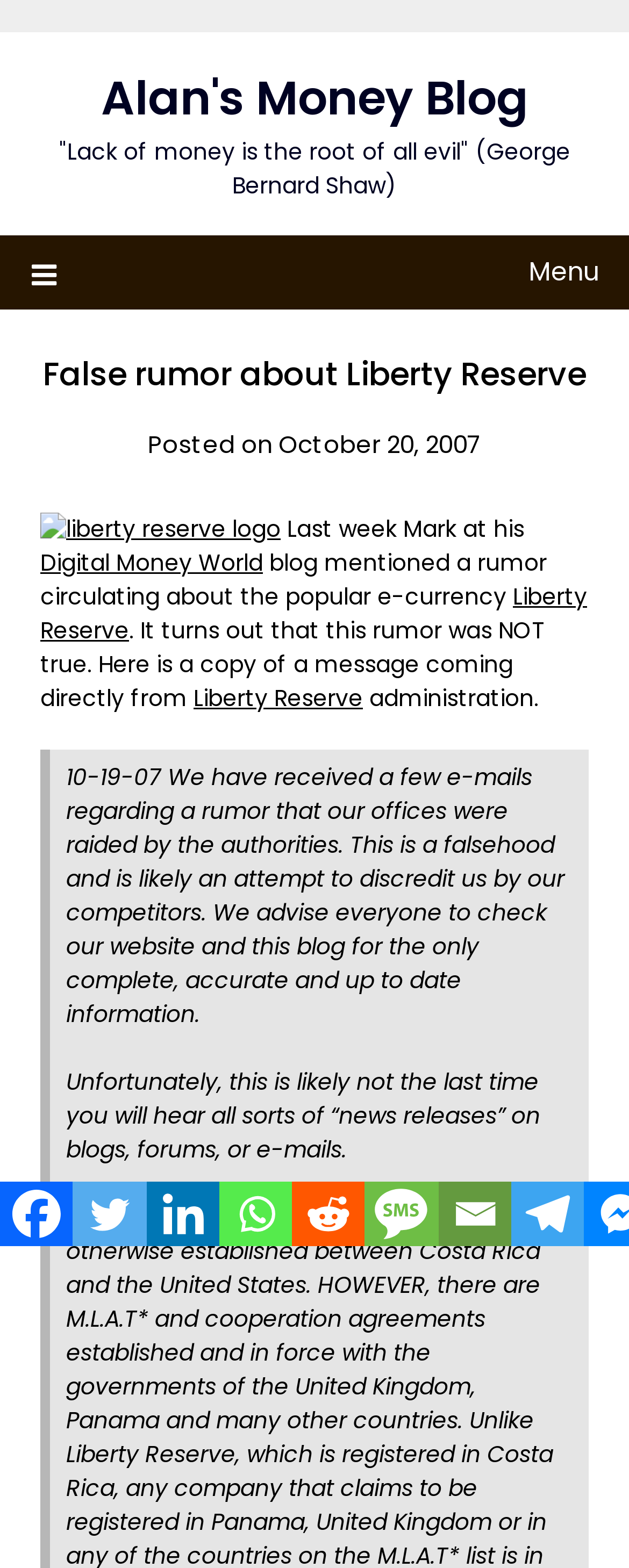Show the bounding box coordinates of the region that should be clicked to follow the instruction: "Visit the 'Digital Money World' blog."

[0.064, 0.348, 0.418, 0.369]